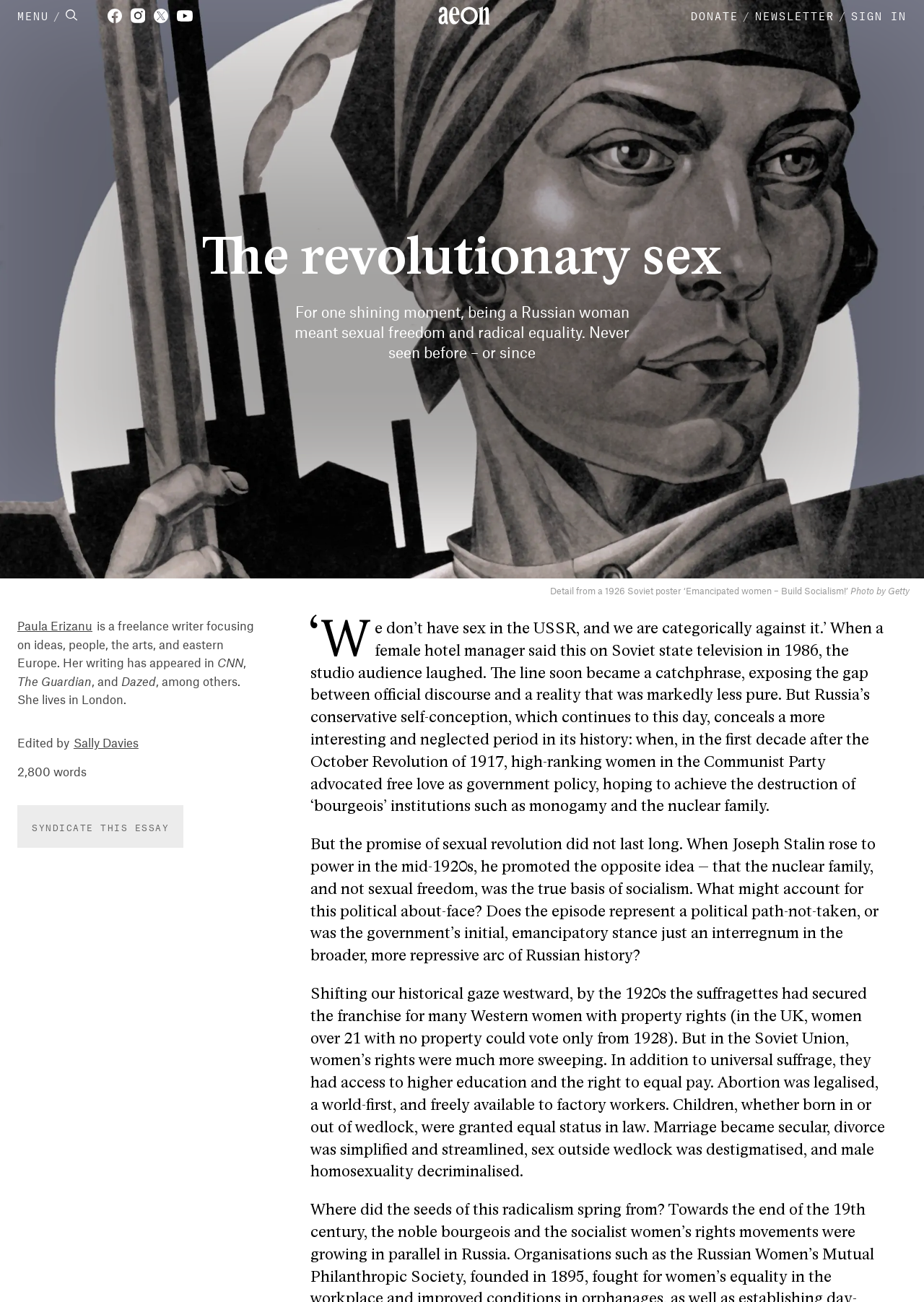What is the name of the author of the essay?
From the details in the image, provide a complete and detailed answer to the question.

I looked at the webpage but could not find the name of the author of the essay. There are some hidden links to authors' names, but they are not visible on the webpage.